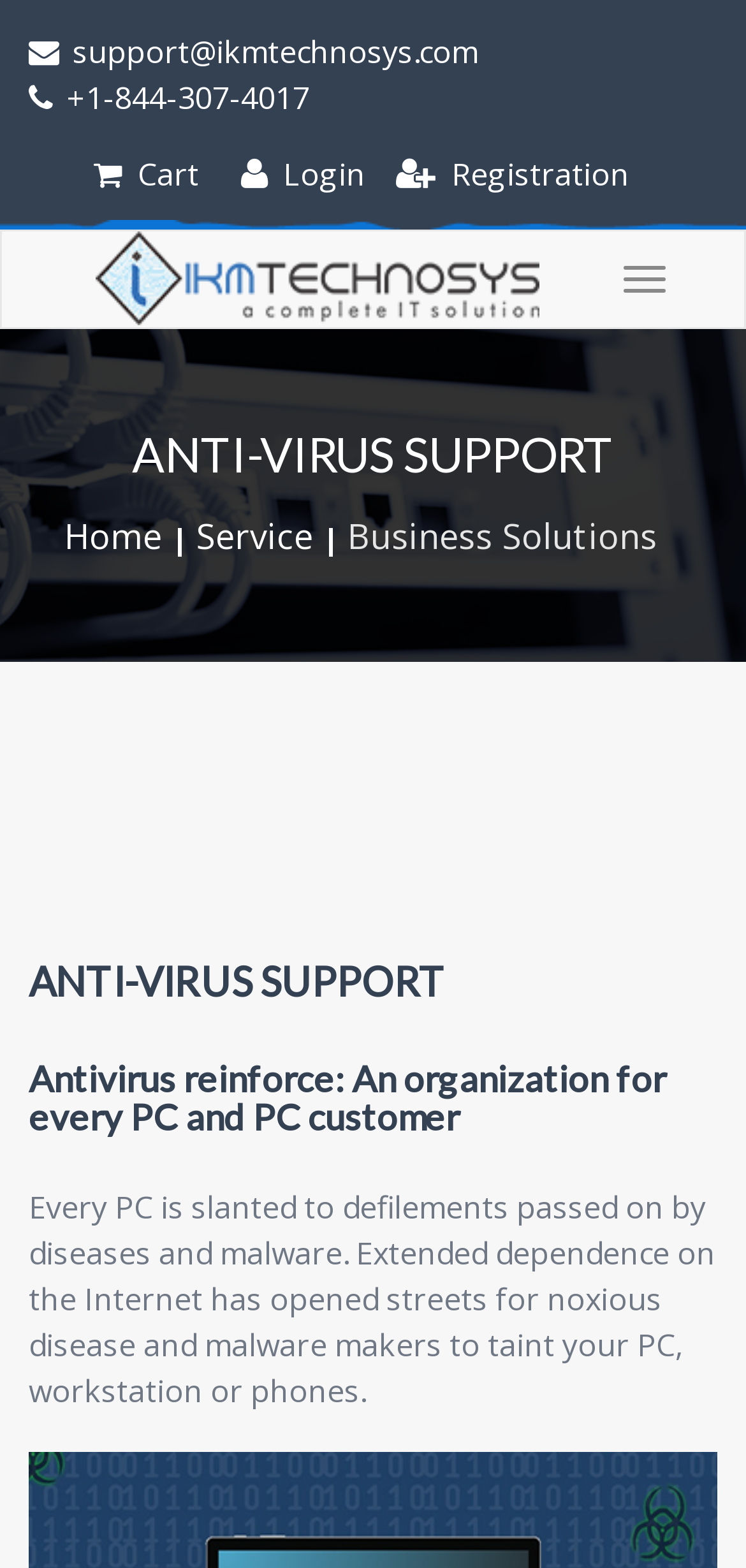Is the login link on the left side of the webpage?
Please respond to the question with a detailed and well-explained answer.

I checked the bounding box coordinates of the link element with the OCR text ' Login' and found that its x1 value is 0.323, which is more than half of the width of the webpage, indicating that it is located on the right side of the webpage.